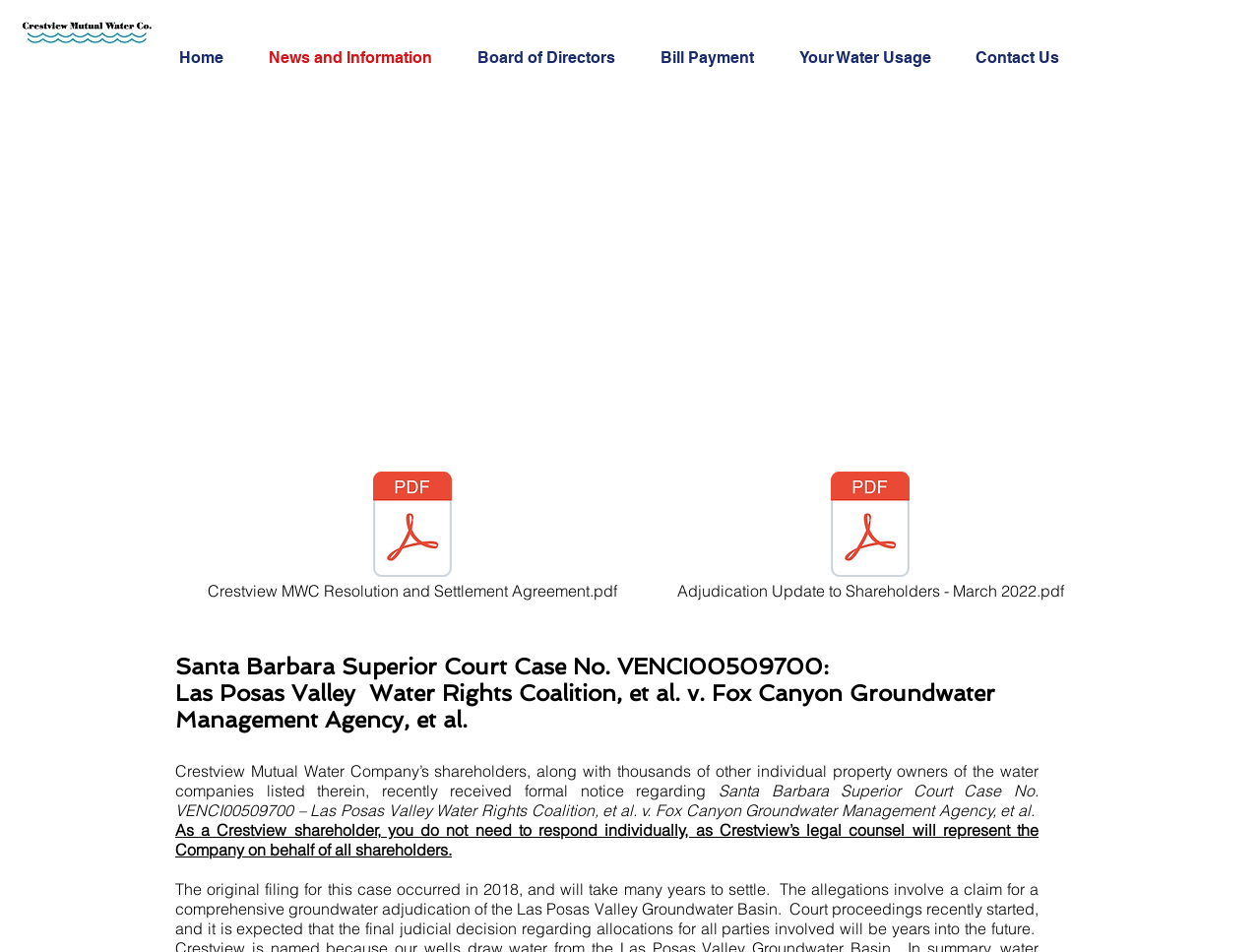Summarize the contents and layout of the webpage in detail.

The webpage is about legal issues related to Crestview Mutual Water Company. At the top left, there is a link to the homepage. To the right of the homepage link, there is a navigation menu labeled "Site" that contains several links, including "Home", "News and Information", "Board of Directors", "Bill Payment", "Your Water Usage", and "Contact Us". 

Below the navigation menu, there are two links to PDF files, "Crestview MWC Resolution and Settlement Agreement.pdf" and "Adjudication Update to Shareholders - March 2022.pdf", positioned side by side. 

Further down, there are two headings, "Santa Barbara Superior Court Case No. VENCI00509700:" and "Las Posas Valley Water Rights Coalition, et al. v. Fox Canyon Groundwater Management Agency, et al.". 

Below the headings, there are three blocks of text. The first block explains that Crestview Mutual Water Company’s shareholders, along with thousands of other individual property owners, recently received formal notice regarding a court case. The second block repeats the court case information. The third block informs shareholders that they do not need to respond individually to the court case, as Crestview’s legal counsel will represent the Company on behalf of all shareholders.